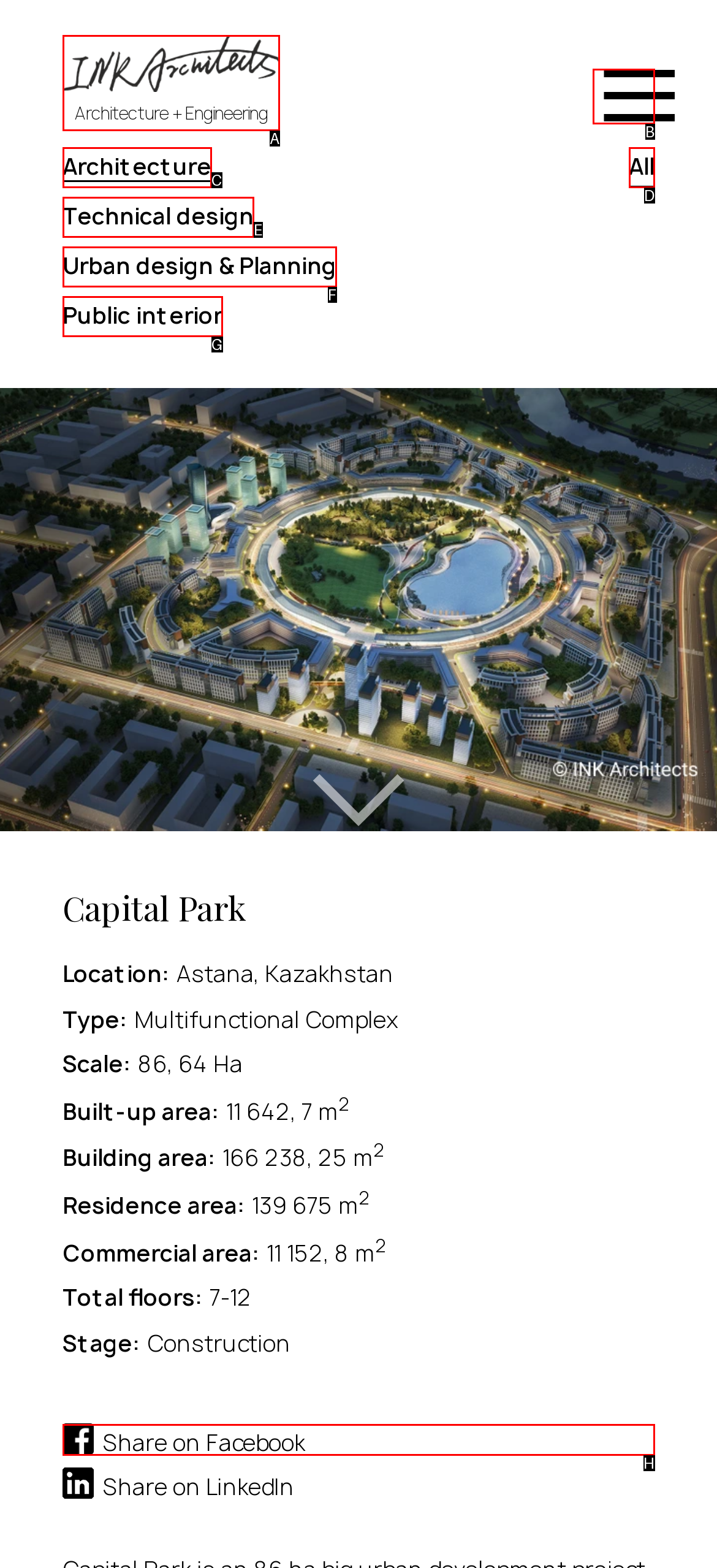Given the description: Architecture, identify the HTML element that fits best. Respond with the letter of the correct option from the choices.

C